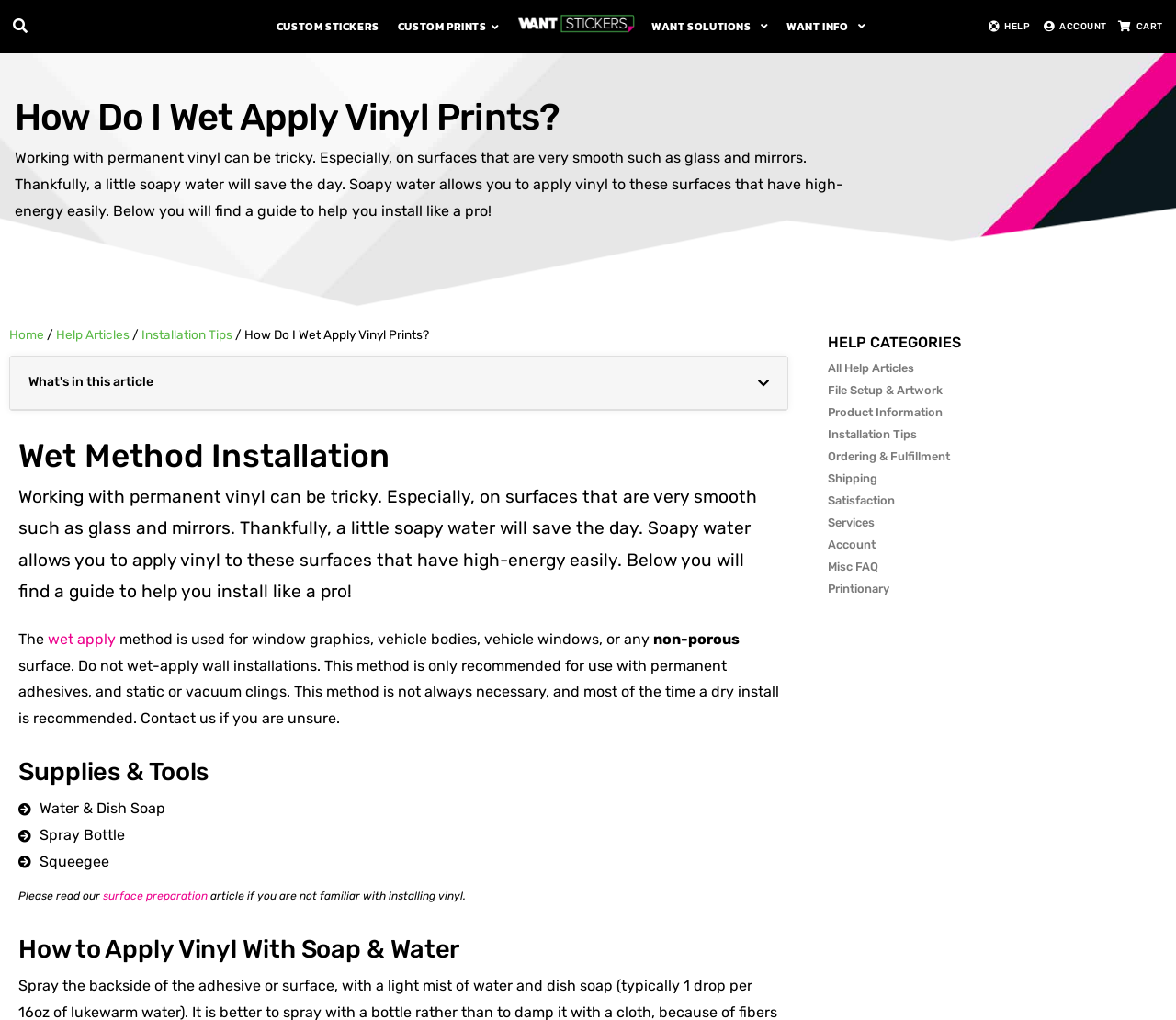Analyze the image and answer the question with as much detail as possible: 
What is the recommended method for applying vinyl to smooth surfaces?

According to the webpage, the wet method is recommended for applying vinyl to smooth surfaces such as glass and mirrors. This method involves using soapy water to help the vinyl adhere to the surface.